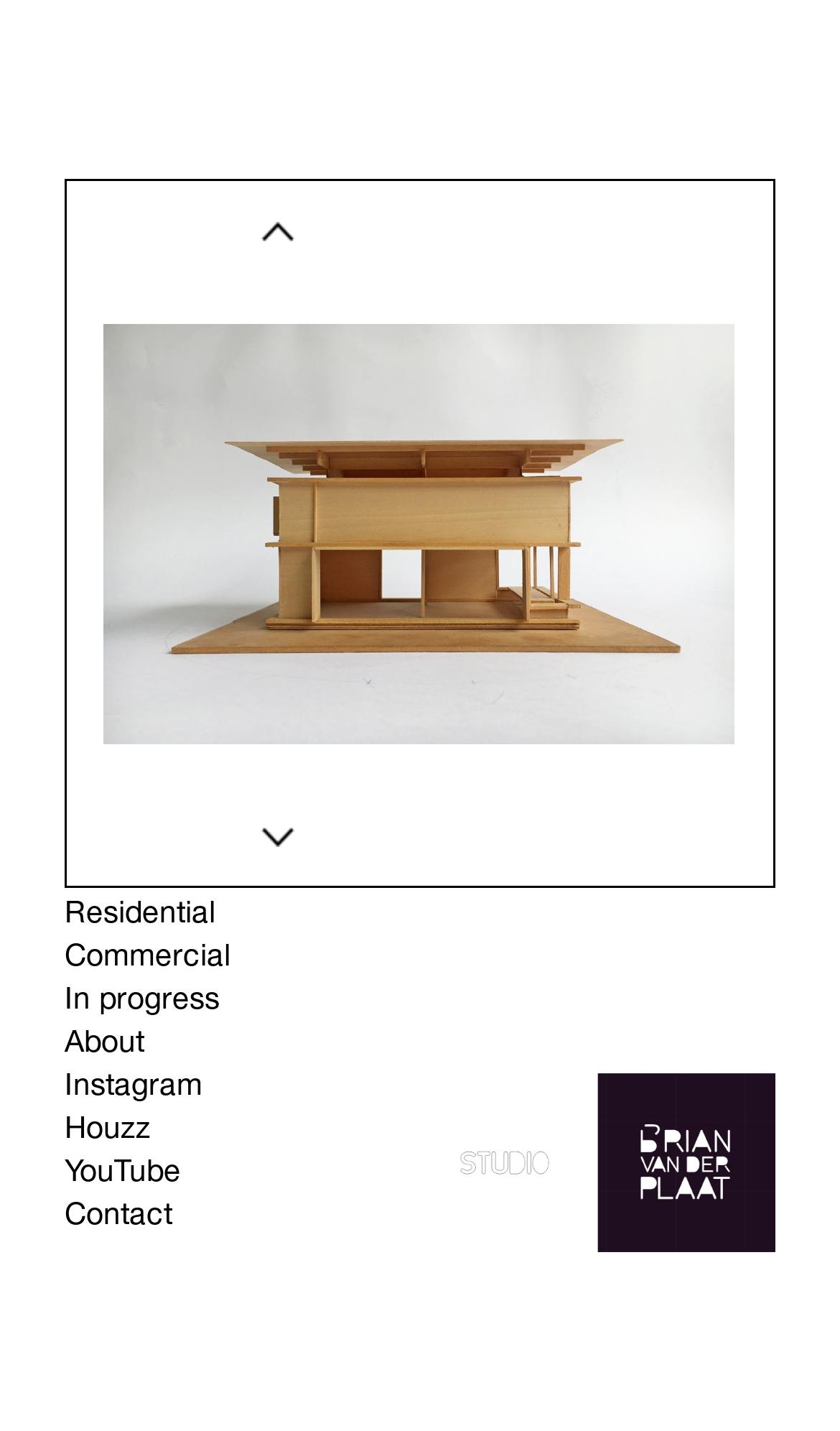How many navigation links are on the left side?
Please provide a single word or phrase as the answer based on the screenshot.

7